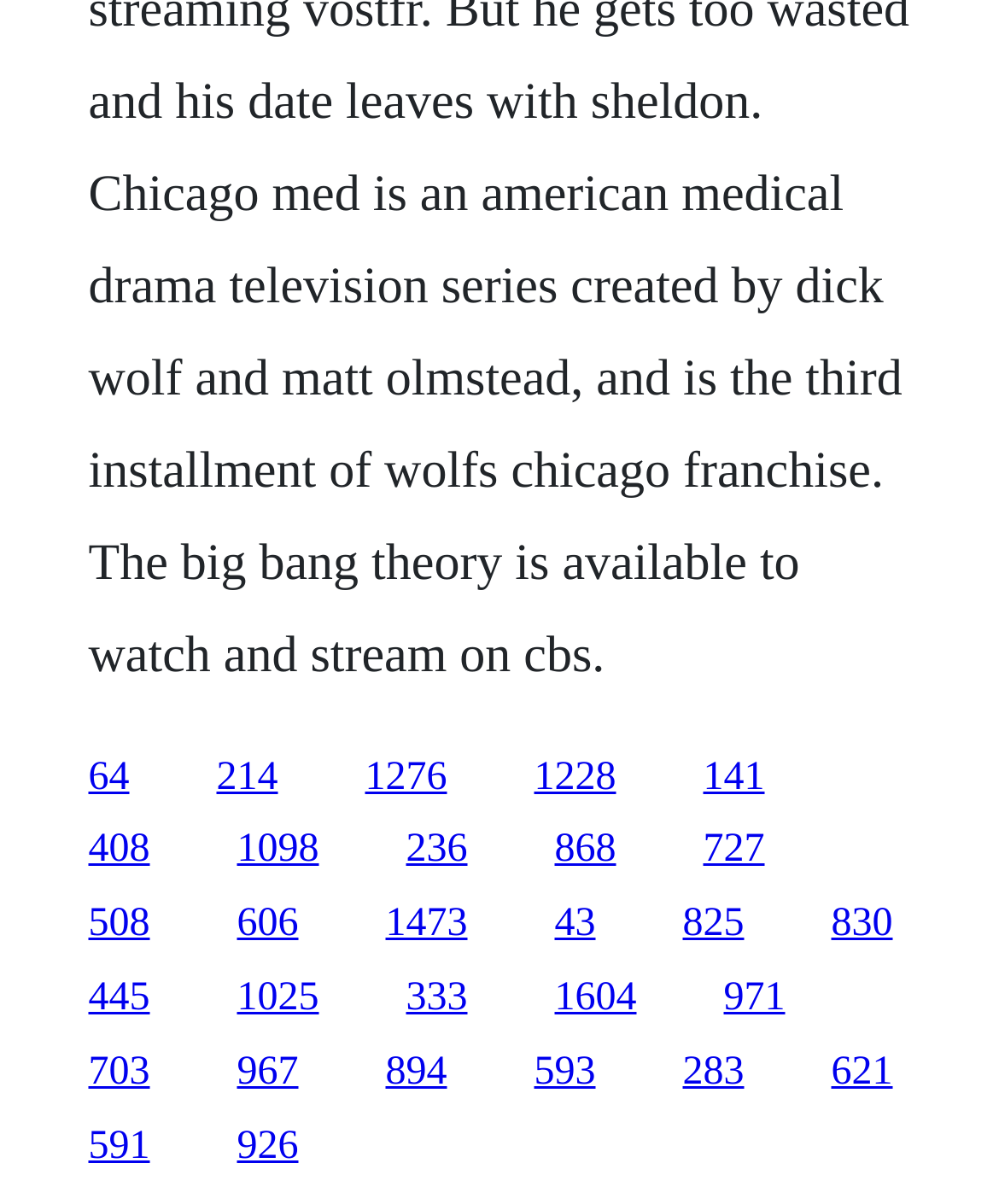Can you provide the bounding box coordinates for the element that should be clicked to implement the instruction: "click the link 591"?

[0.088, 0.933, 0.15, 0.969]